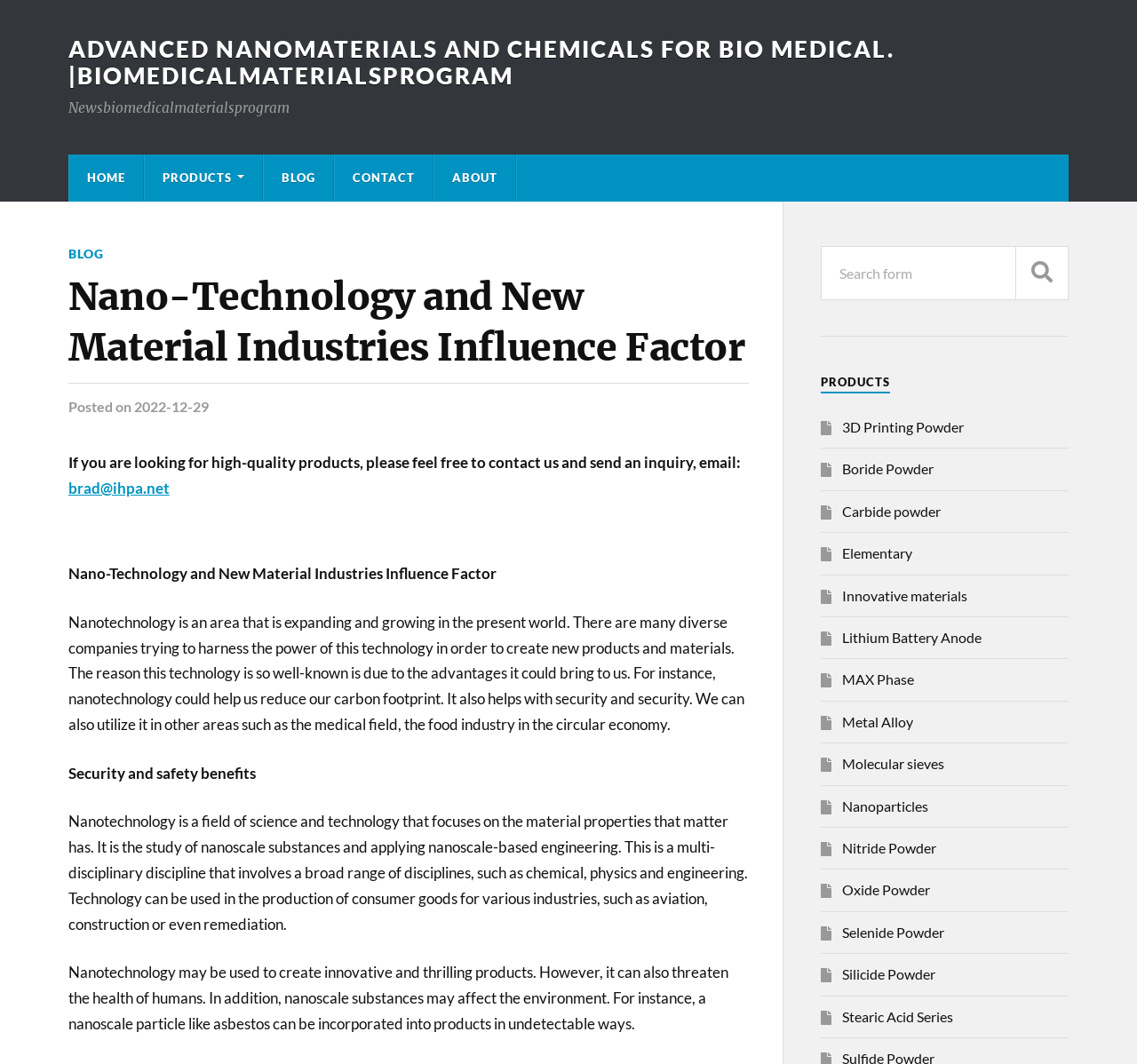Provide your answer to the question using just one word or phrase: What is the topic of the latest article?

Nanotechnology